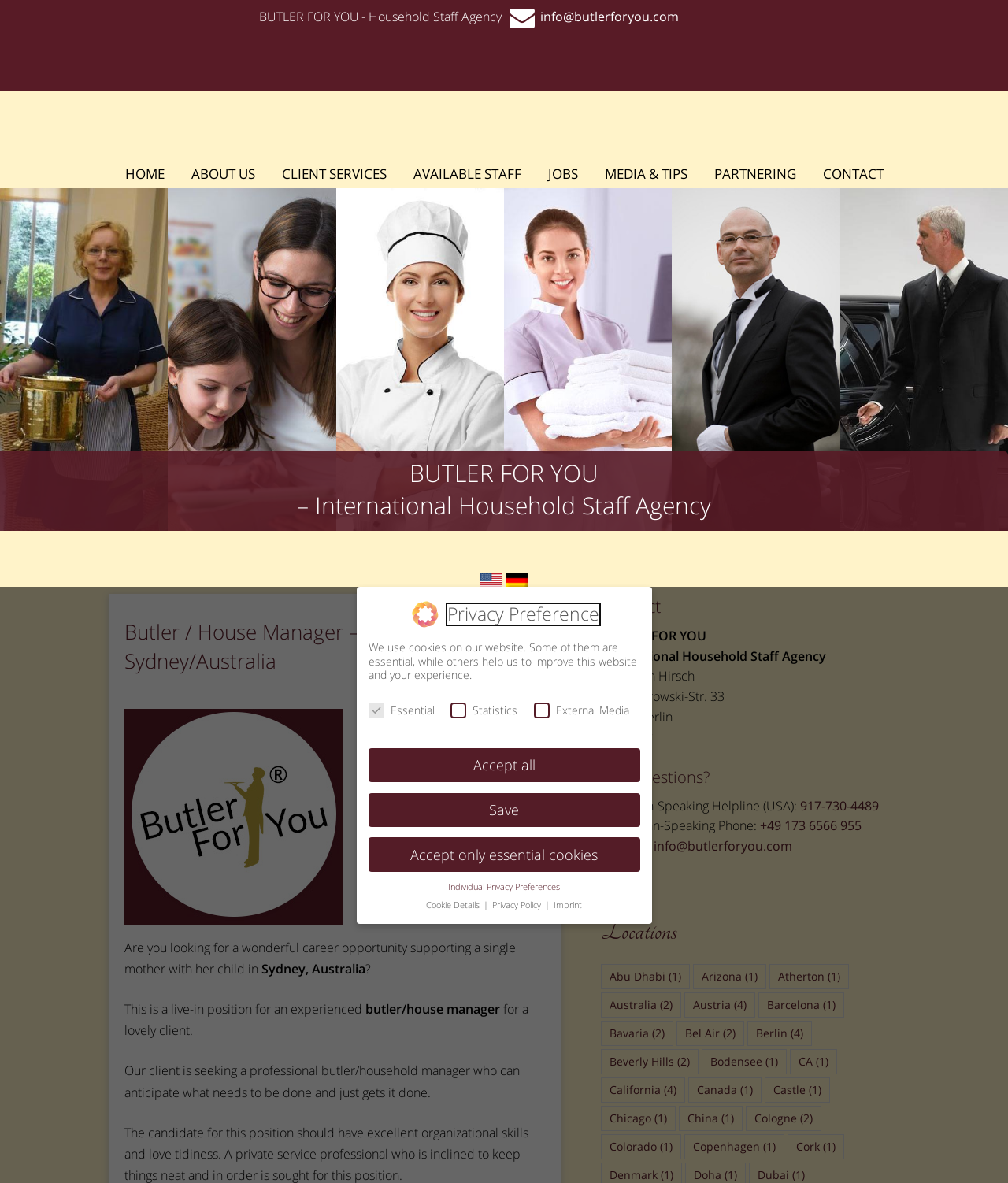Please determine the bounding box coordinates for the element with the description: "Abu Dhabi (1)".

[0.596, 0.319, 0.684, 0.34]